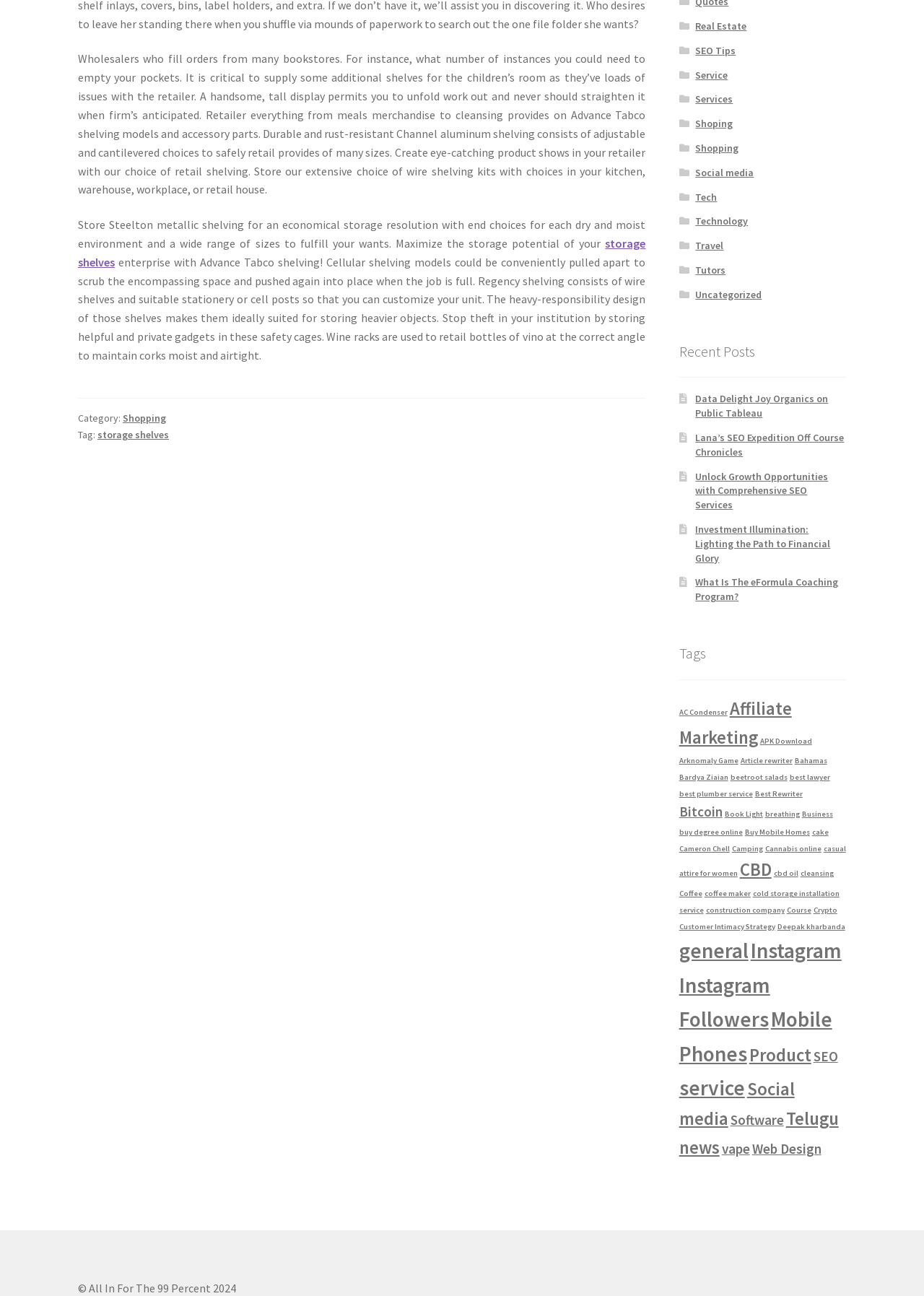Extract the bounding box coordinates of the UI element described: "SEO Tips". Provide the coordinates in the format [left, top, right, bottom] with values ranging from 0 to 1.

[0.753, 0.034, 0.796, 0.044]